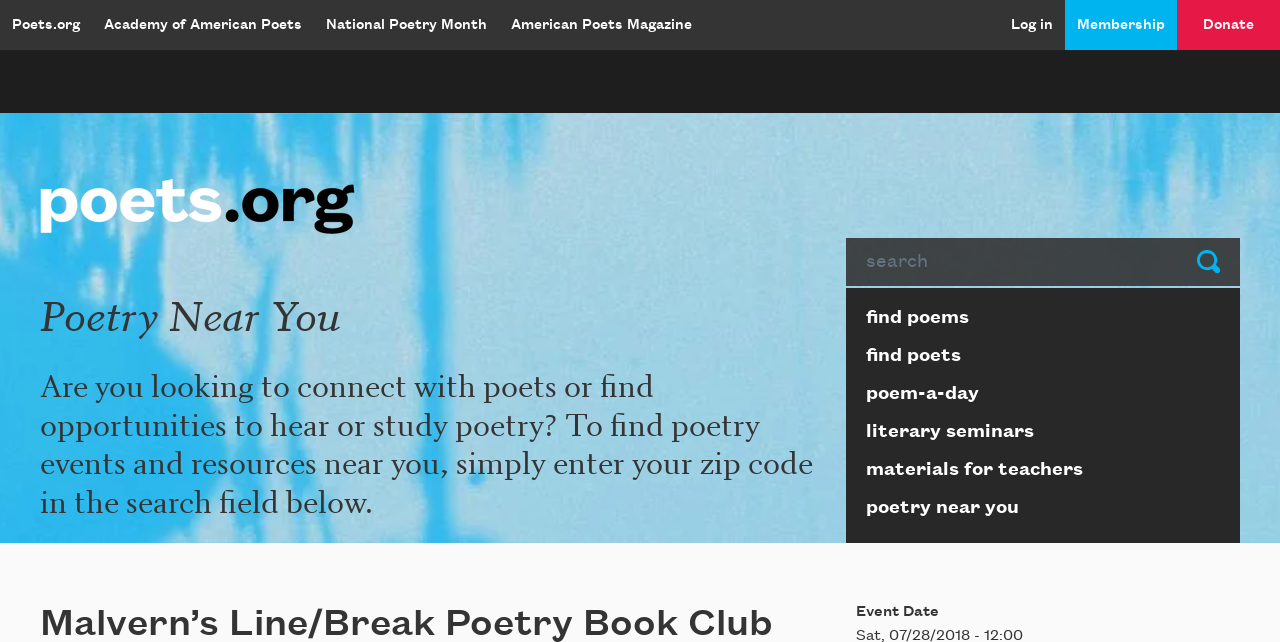How many submenu items are there under 'Page submenu block'?
Your answer should be a single word or phrase derived from the screenshot.

6